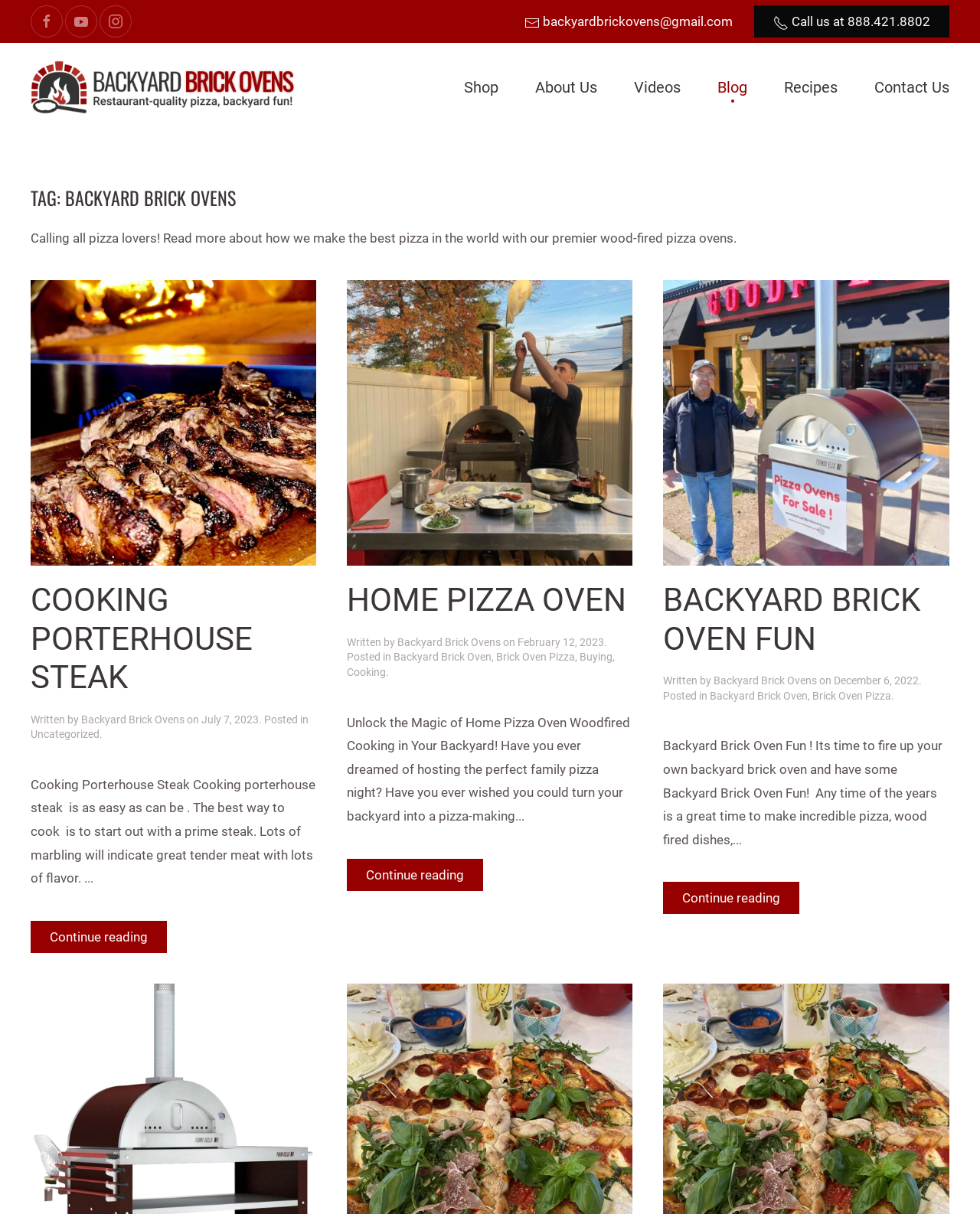Find the bounding box coordinates of the area that needs to be clicked in order to achieve the following instruction: "Contact us via email". The coordinates should be specified as four float numbers between 0 and 1, i.e., [left, top, right, bottom].

[0.516, 0.004, 0.767, 0.031]